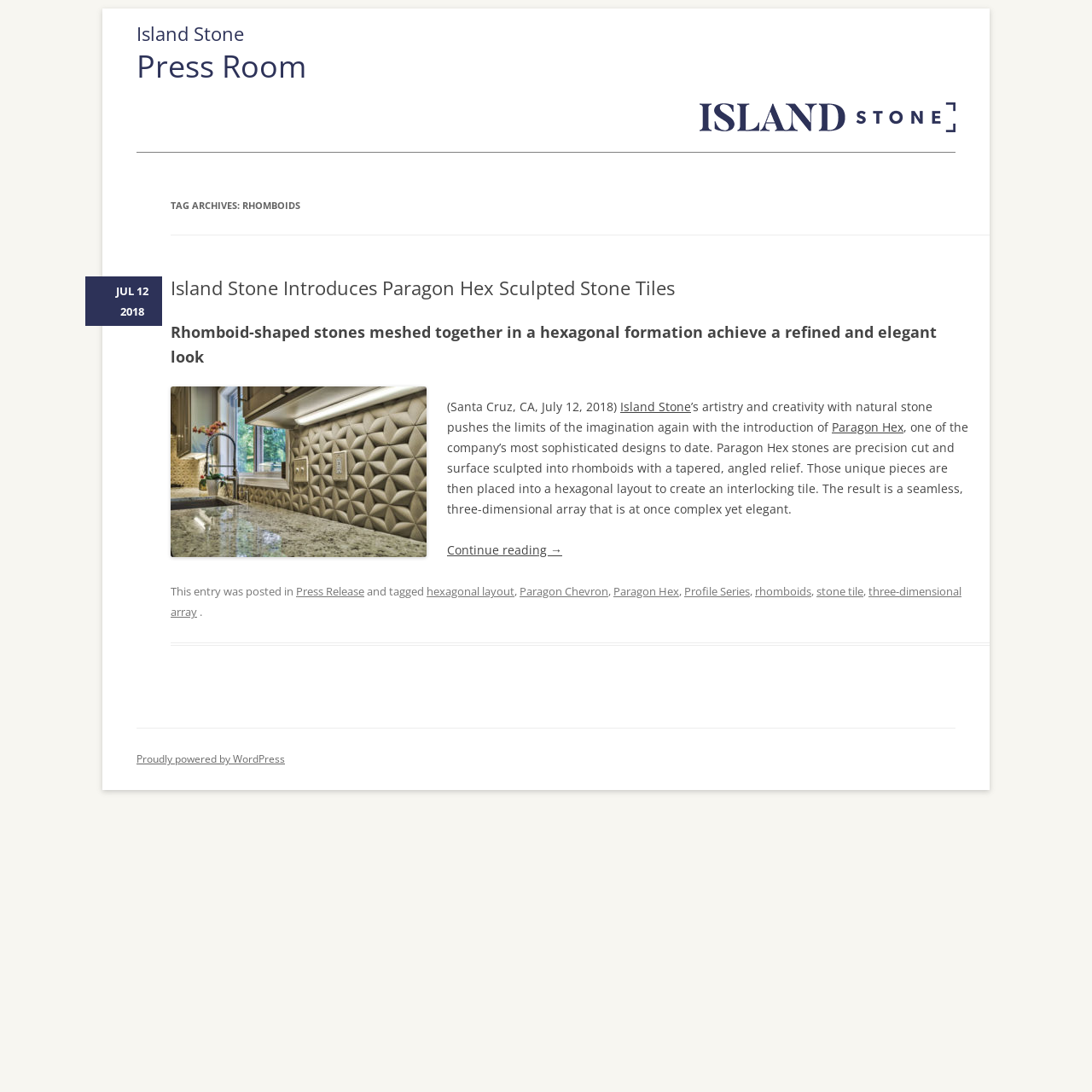Please identify the bounding box coordinates of the element's region that I should click in order to complete the following instruction: "Click on the 'Continue reading →' link". The bounding box coordinates consist of four float numbers between 0 and 1, i.e., [left, top, right, bottom].

[0.409, 0.496, 0.515, 0.511]